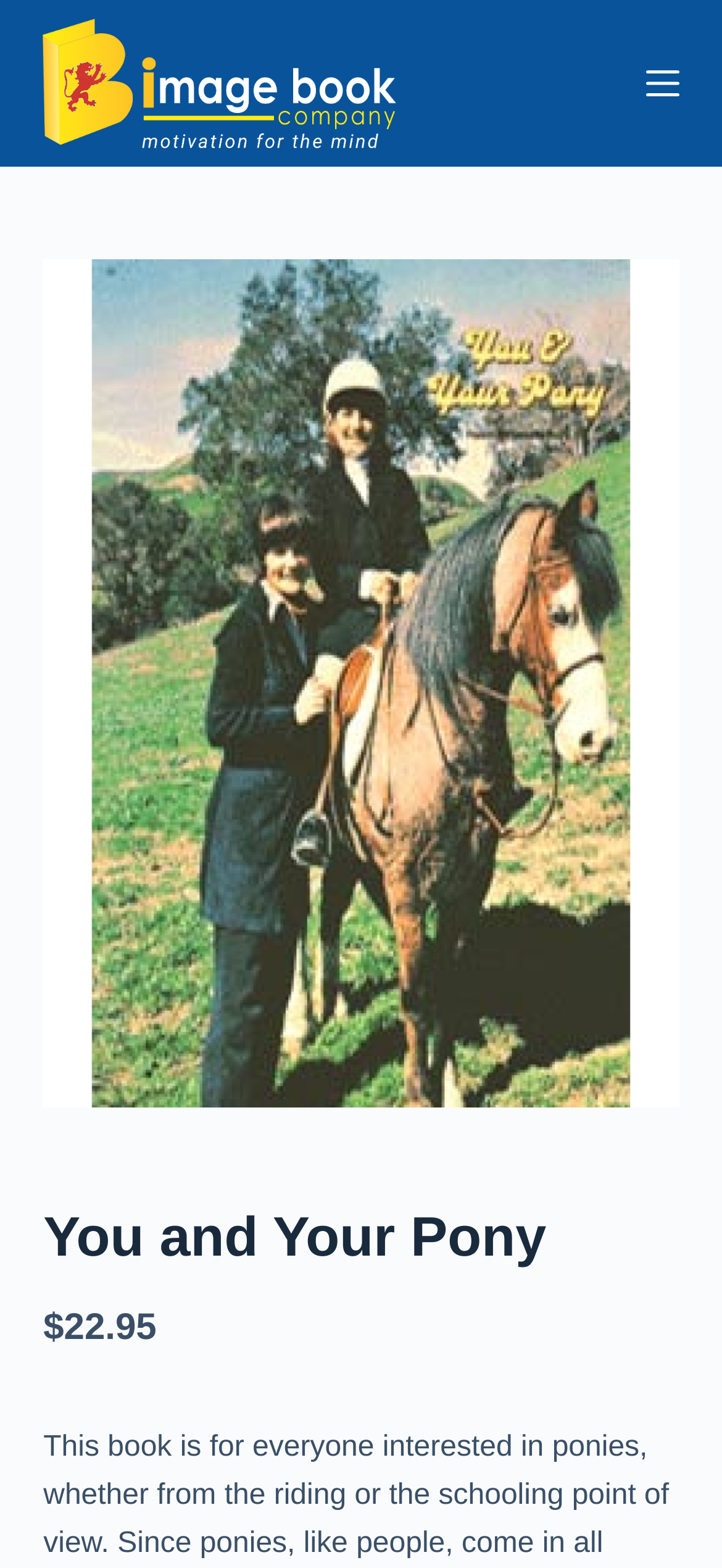Predict the bounding box of the UI element based on the description: "Skip to content". The coordinates should be four float numbers between 0 and 1, formatted as [left, top, right, bottom].

[0.0, 0.0, 0.103, 0.024]